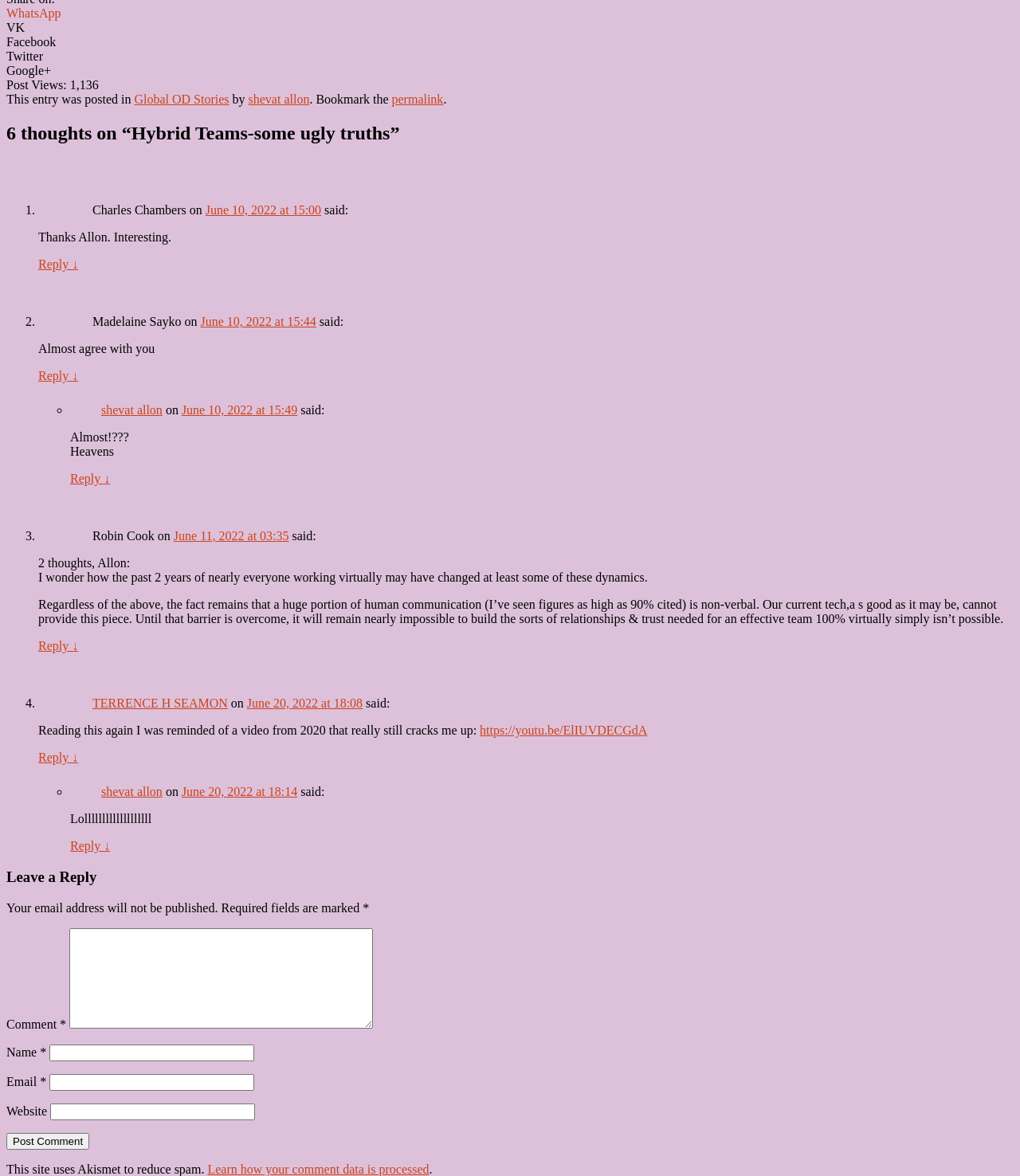Select the bounding box coordinates of the element I need to click to carry out the following instruction: "Reply to Robin Cook".

[0.038, 0.544, 0.077, 0.555]